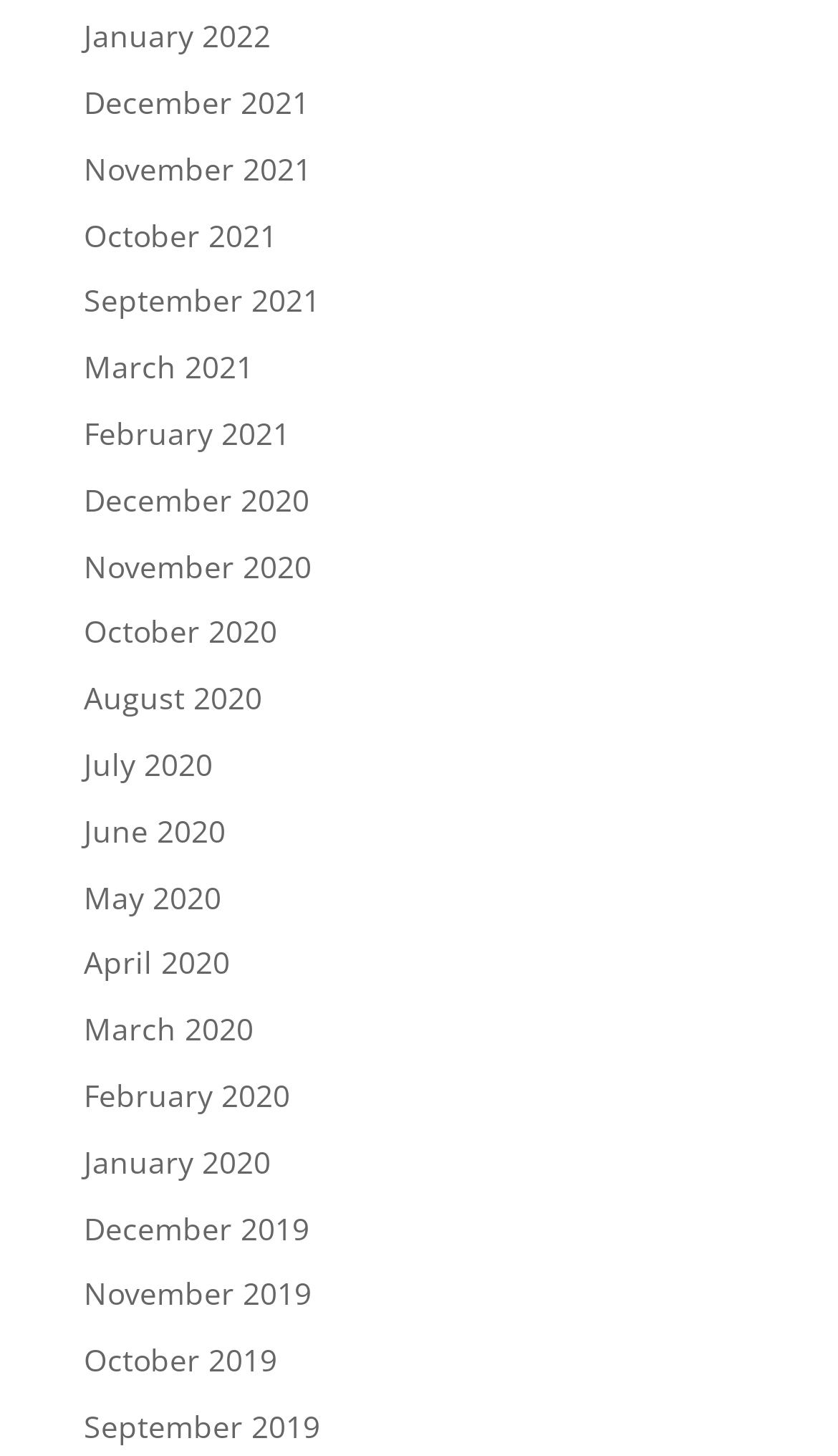Analyze the image and provide a detailed answer to the question: What is the earliest month listed?

By examining the list of links, I found that the earliest month listed is December 2019, which is located at the bottom of the list with a bounding box coordinate of [0.1, 0.829, 0.369, 0.857].